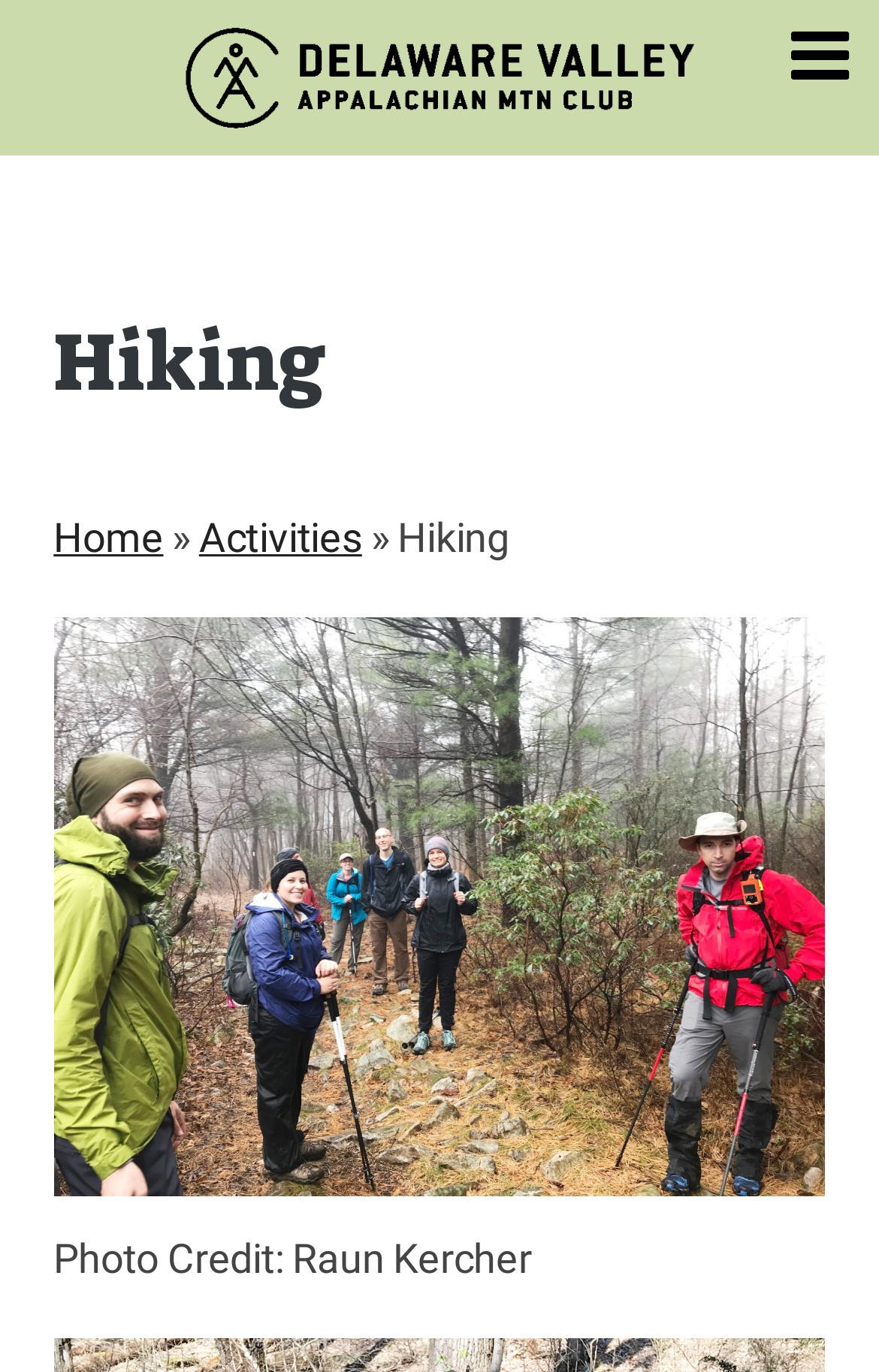Using the image as a reference, answer the following question in as much detail as possible:
What is the subject of the main image?

The main image is described as 'a group of AMC hikers', which suggests that the image is showing a group of people hiking, likely members of the Appalachian Mountain Club.